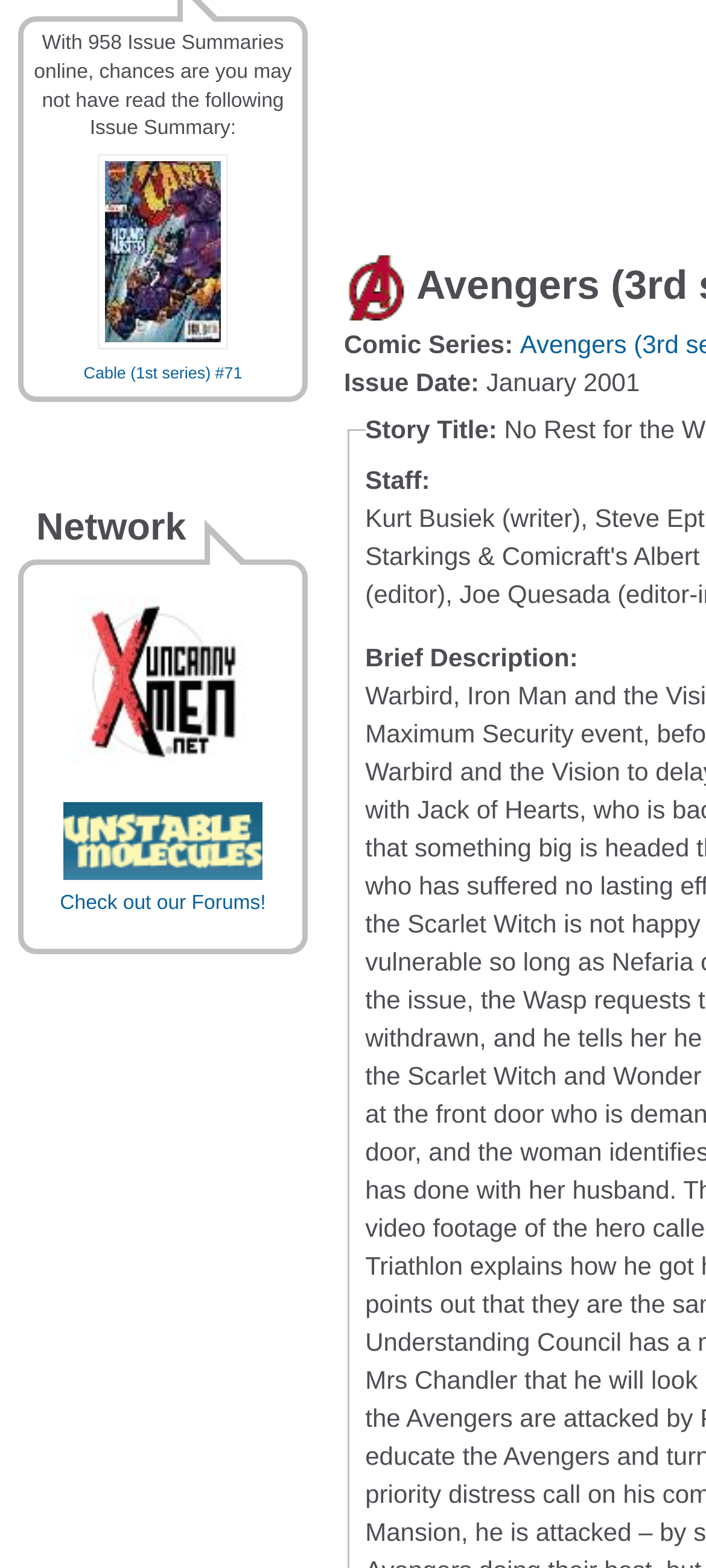Find the bounding box of the UI element described as follows: "Cable (1st series) #71".

[0.118, 0.213, 0.343, 0.243]